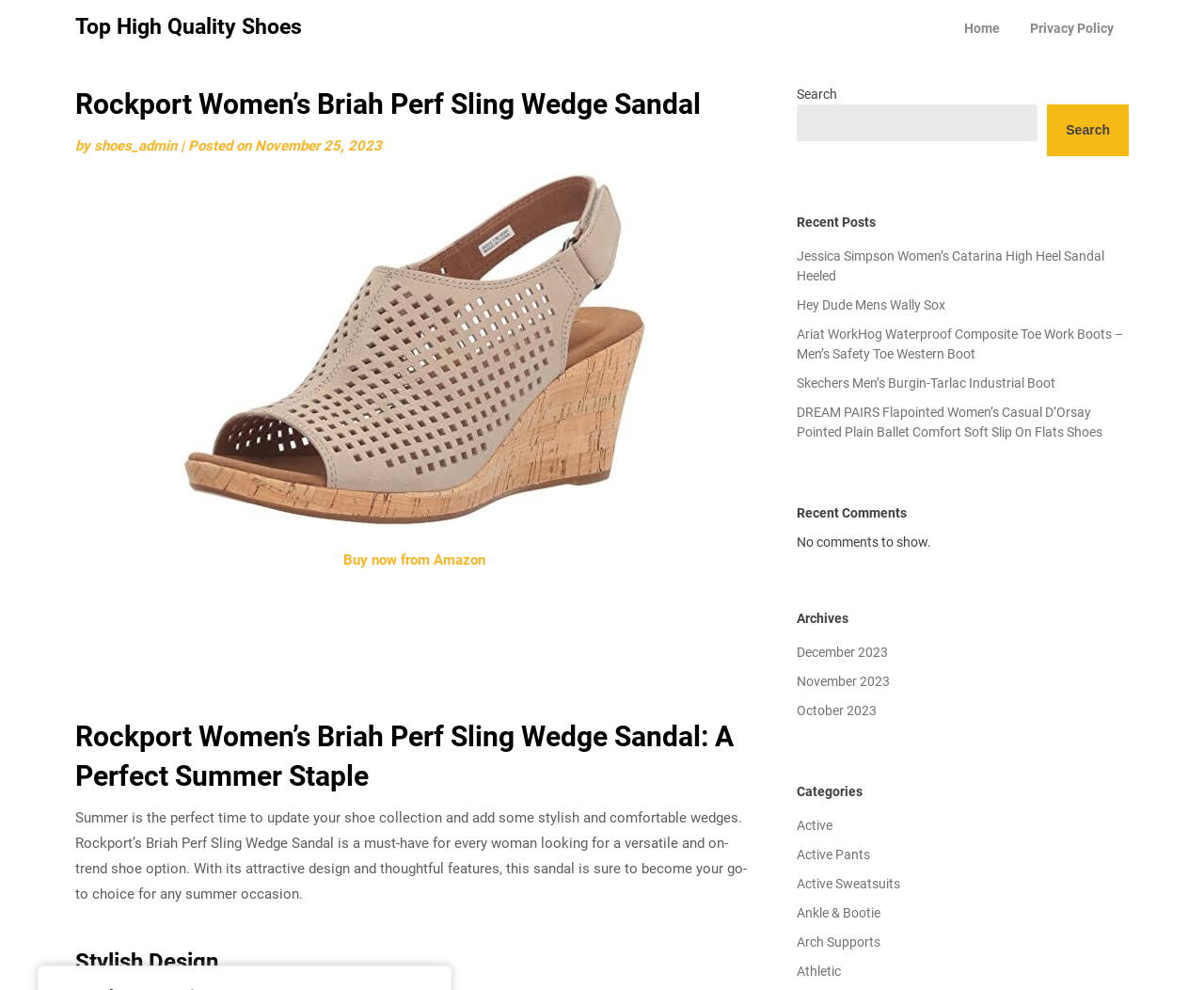Identify the bounding box coordinates of the region that needs to be clicked to carry out this instruction: "View recent posts". Provide these coordinates as four float numbers ranging from 0 to 1, i.e., [left, top, right, bottom].

[0.661, 0.215, 0.937, 0.235]